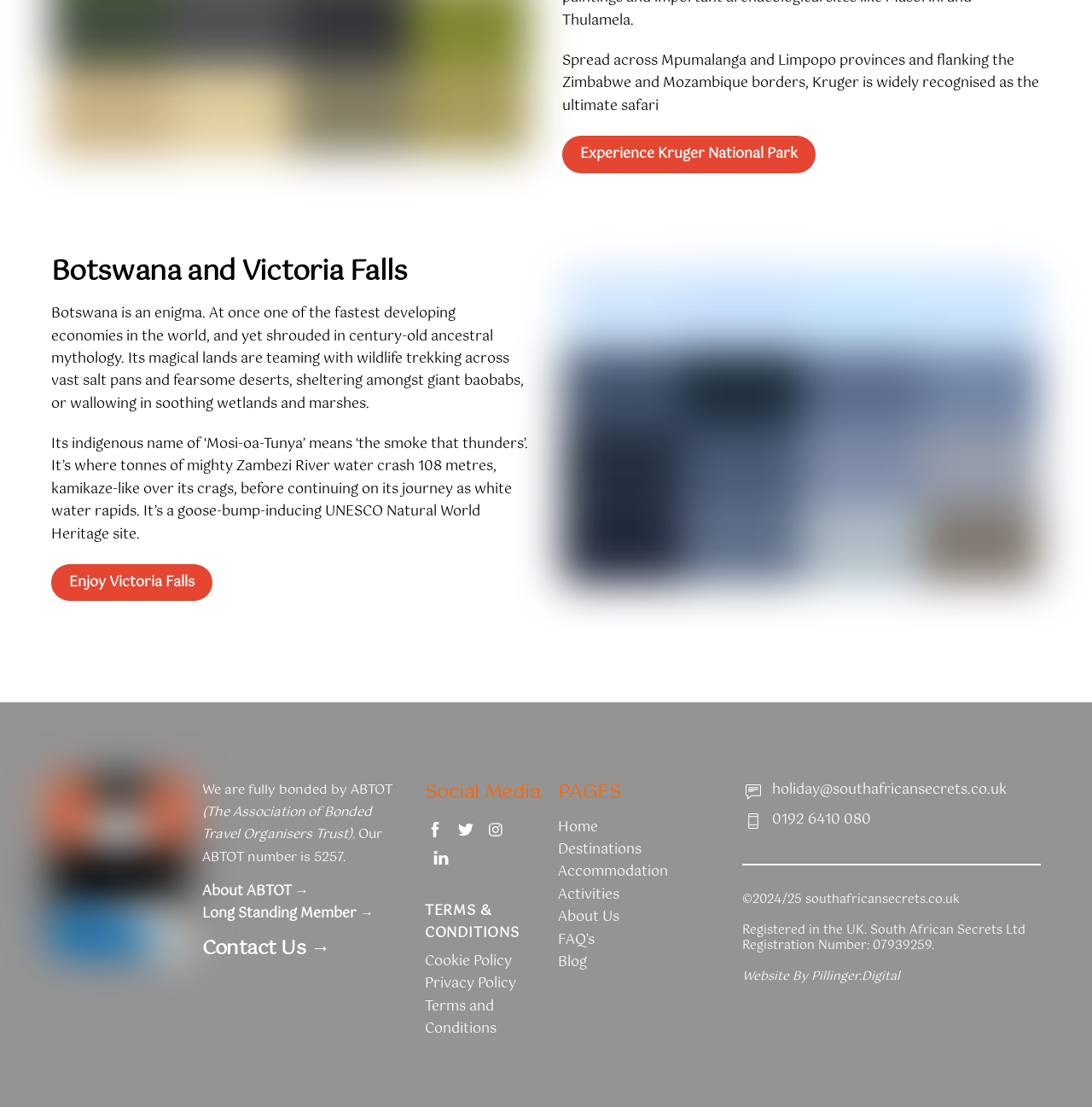Using the given element description, provide the bounding box coordinates (top-left x, top-left y, bottom-right x, bottom-right y) for the corresponding UI element in the screenshot: FAQ’s

[0.511, 0.839, 0.544, 0.859]